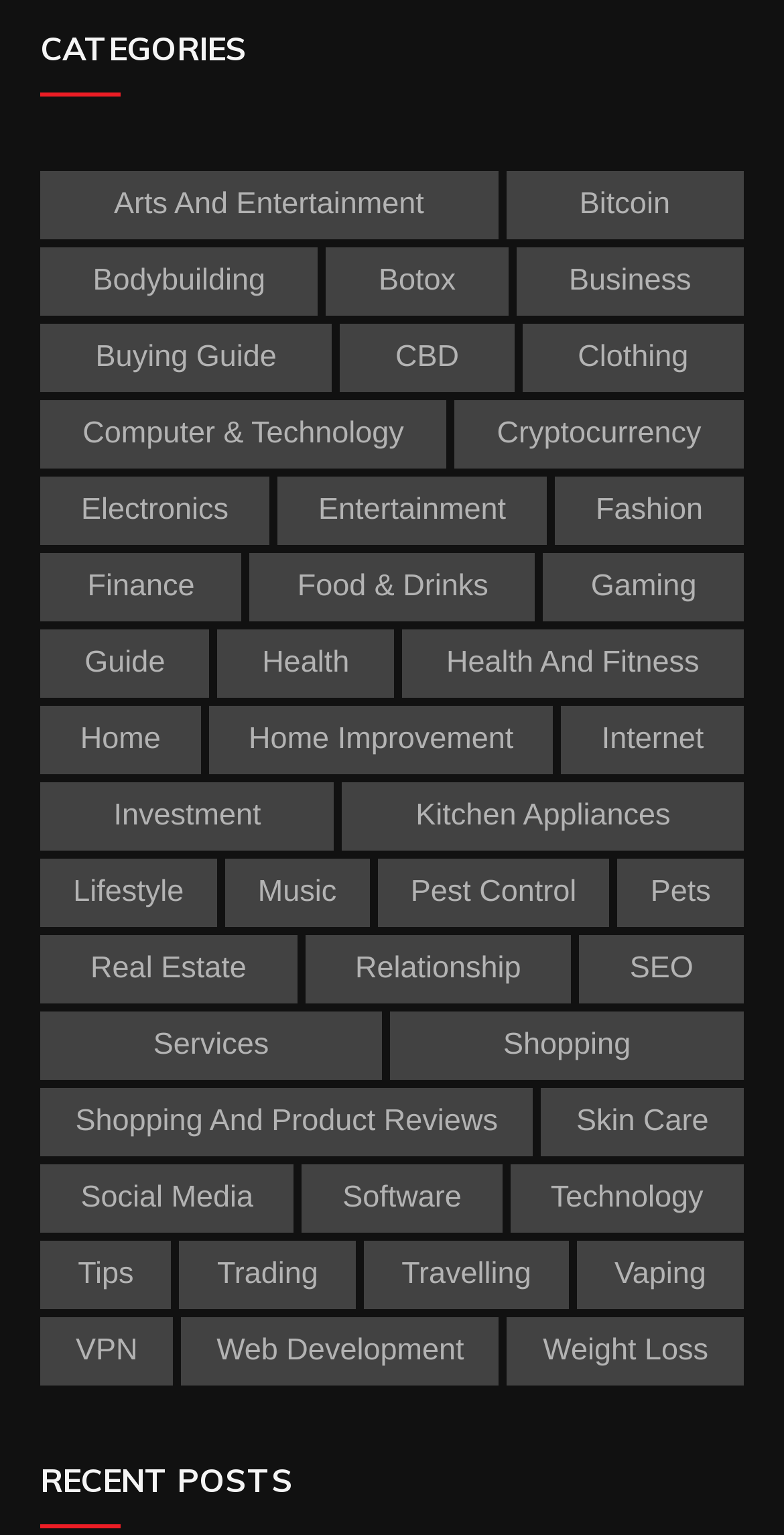Highlight the bounding box coordinates of the element you need to click to perform the following instruction: "Read recent posts."

[0.051, 0.938, 0.374, 0.99]